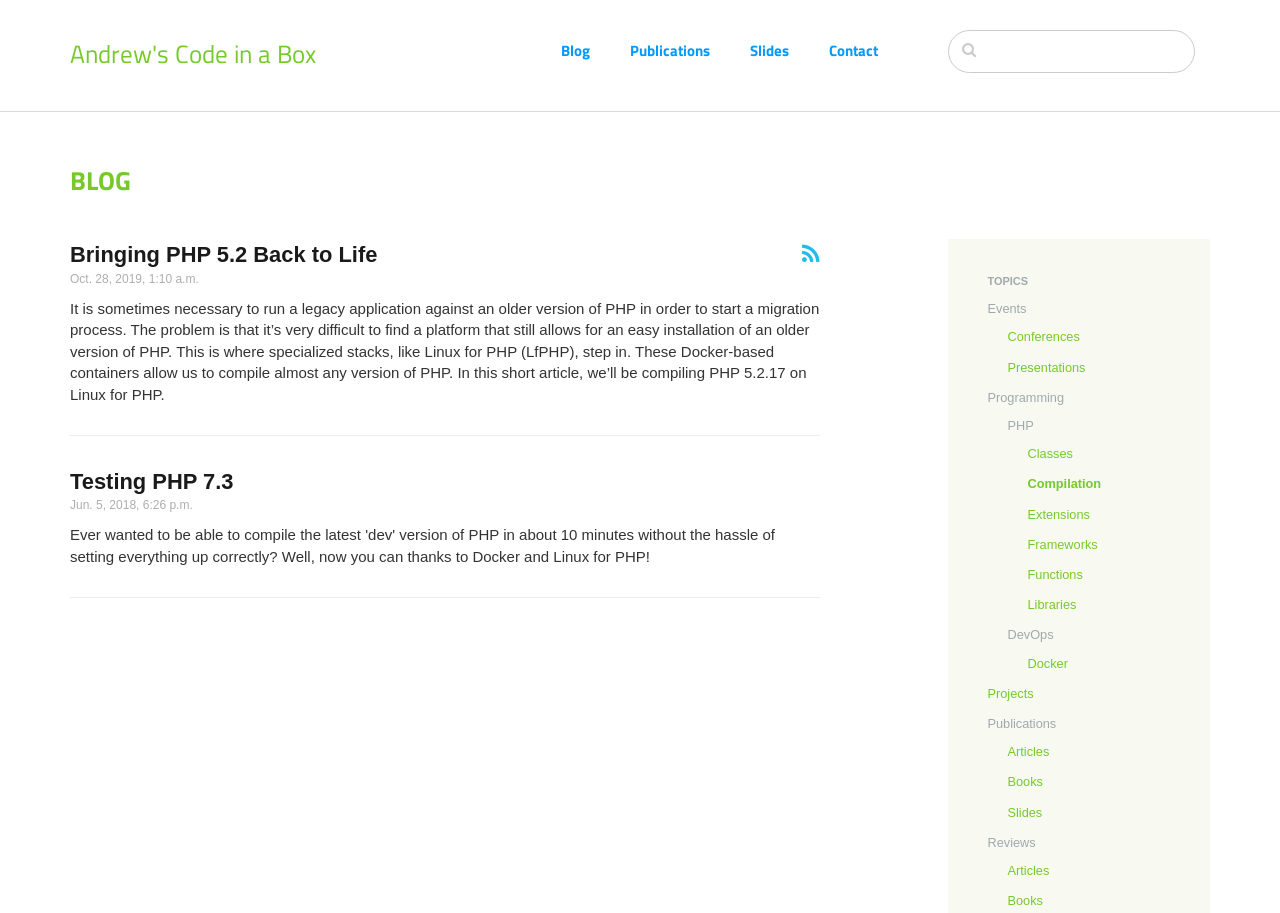Show the bounding box coordinates for the element that needs to be clicked to execute the following instruction: "Click on the 'Docker' link under 'DevOps'". Provide the coordinates in the form of four float numbers between 0 and 1, i.e., [left, top, right, bottom].

[0.803, 0.718, 0.834, 0.734]